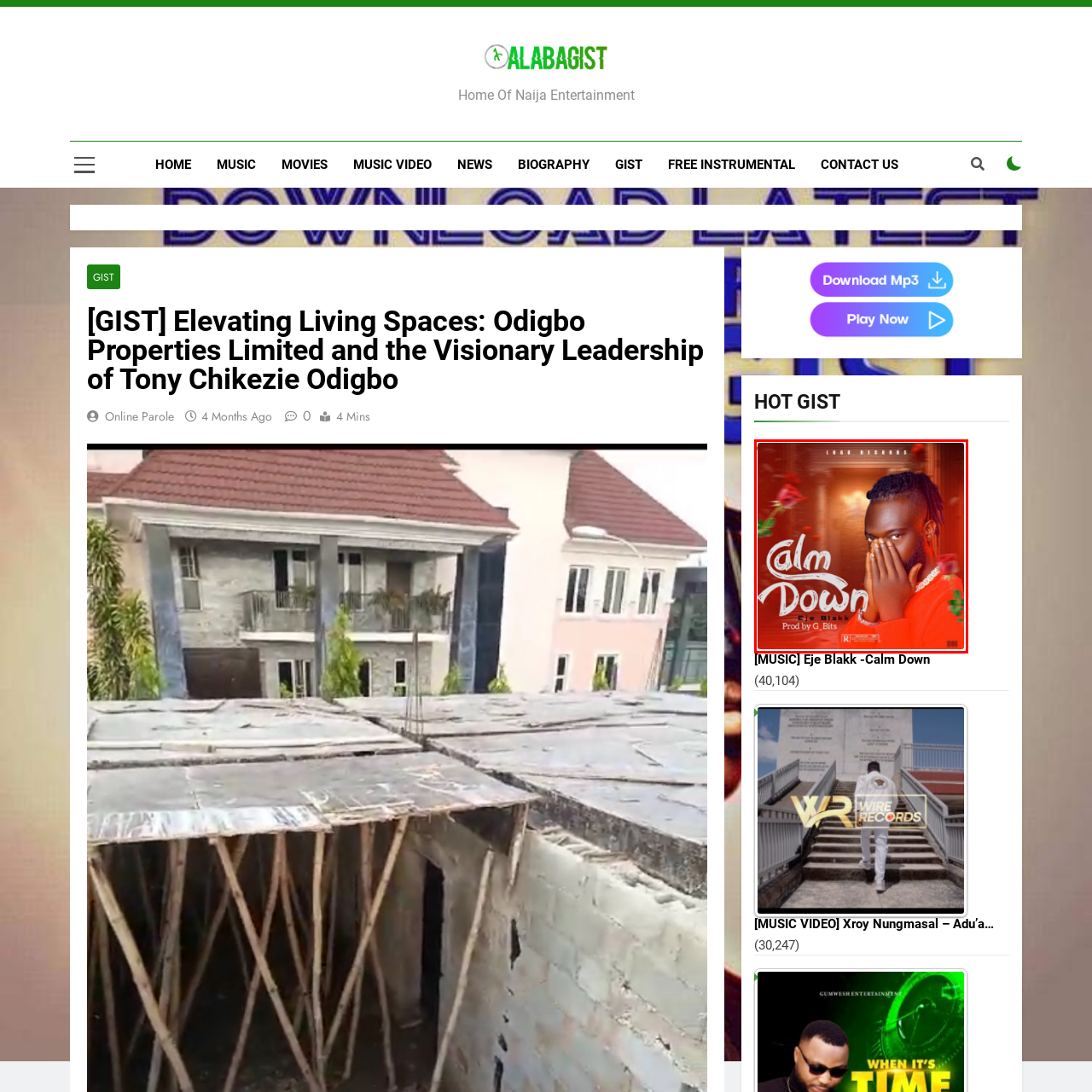What is Eje Blakk's facial expression in the image?
Please analyze the image within the red bounding box and offer a comprehensive answer to the question.

Eje Blakk's facial expression in the image is thoughtful because the caption describes him as having a 'thoughtful expression', conveying a sense of introspection or emotion.